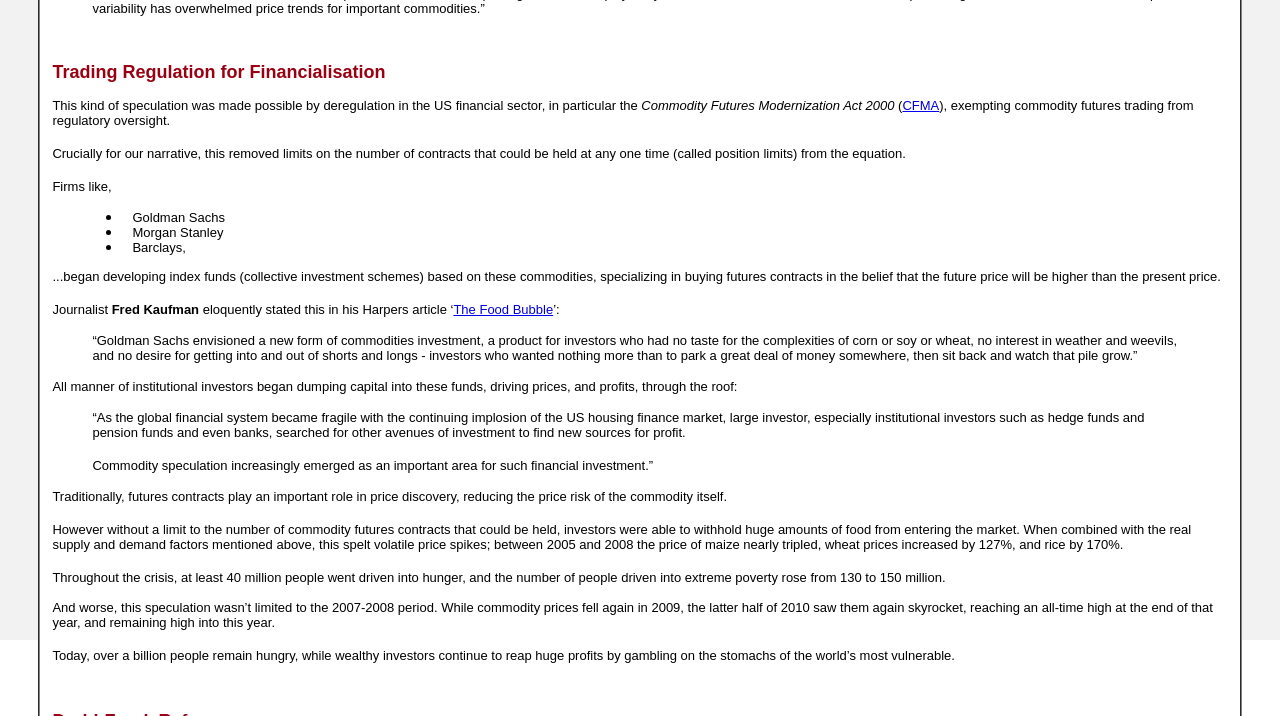Determine the bounding box coordinates for the UI element with the following description: "CFMA". The coordinates should be four float numbers between 0 and 1, represented as [left, top, right, bottom].

[0.705, 0.137, 0.734, 0.158]